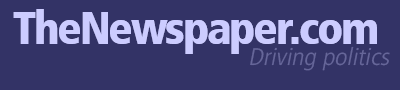What is the tagline of the website?
Answer the question in as much detail as possible.

Below the main logo, the tagline 'Driving politics' is displayed, which highlights the publication's commitment to engaging in discussions that influence the political landscape, particularly around themes of justice and governance.